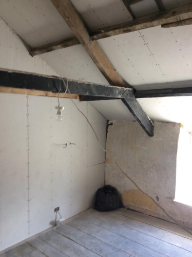What is hanging from the ceiling?
Use the image to answer the question with a single word or phrase.

A light fixture